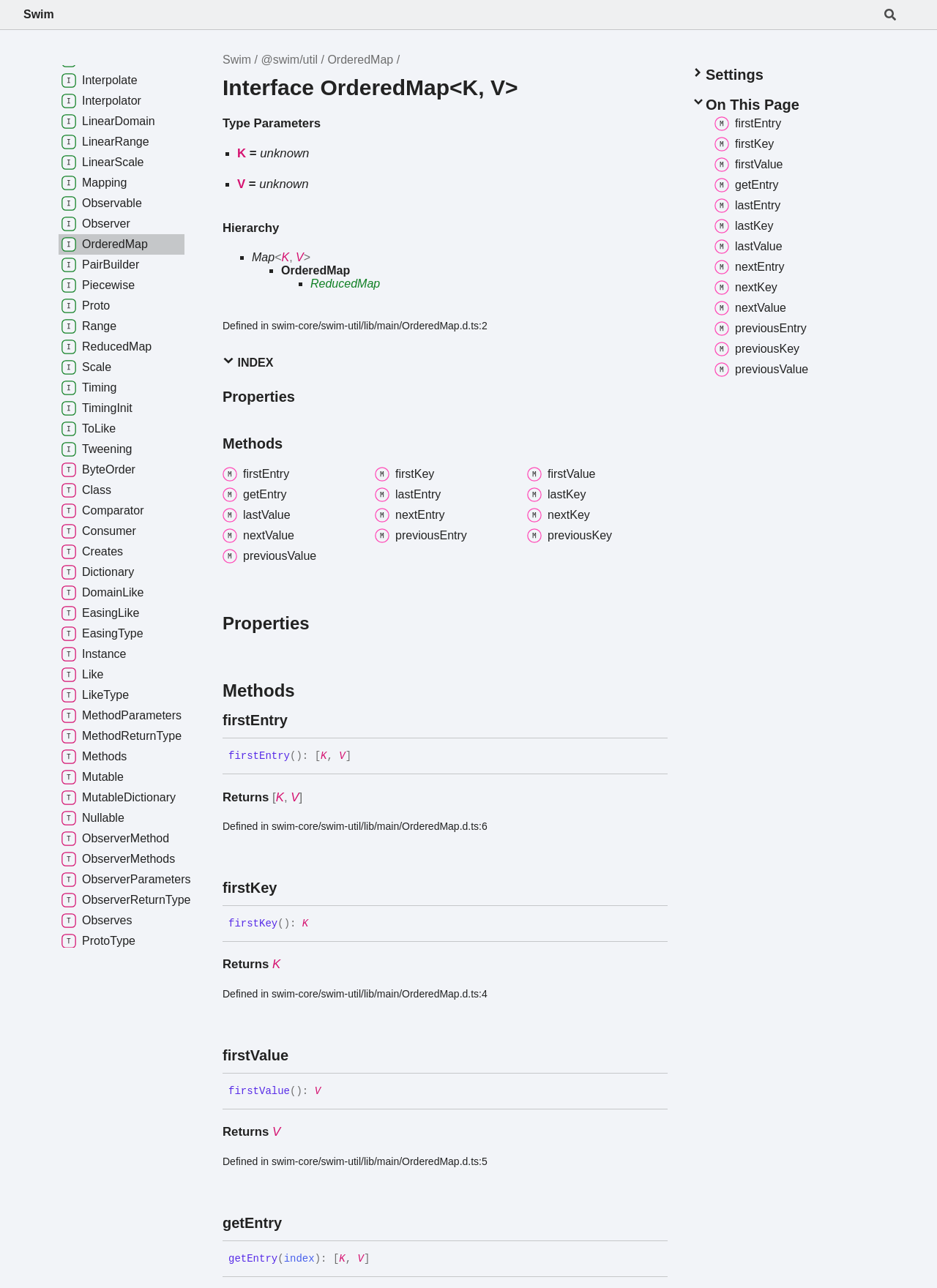Answer the question below using just one word or a short phrase: 
What is the method to get the last value in OrderedMap?

last Value